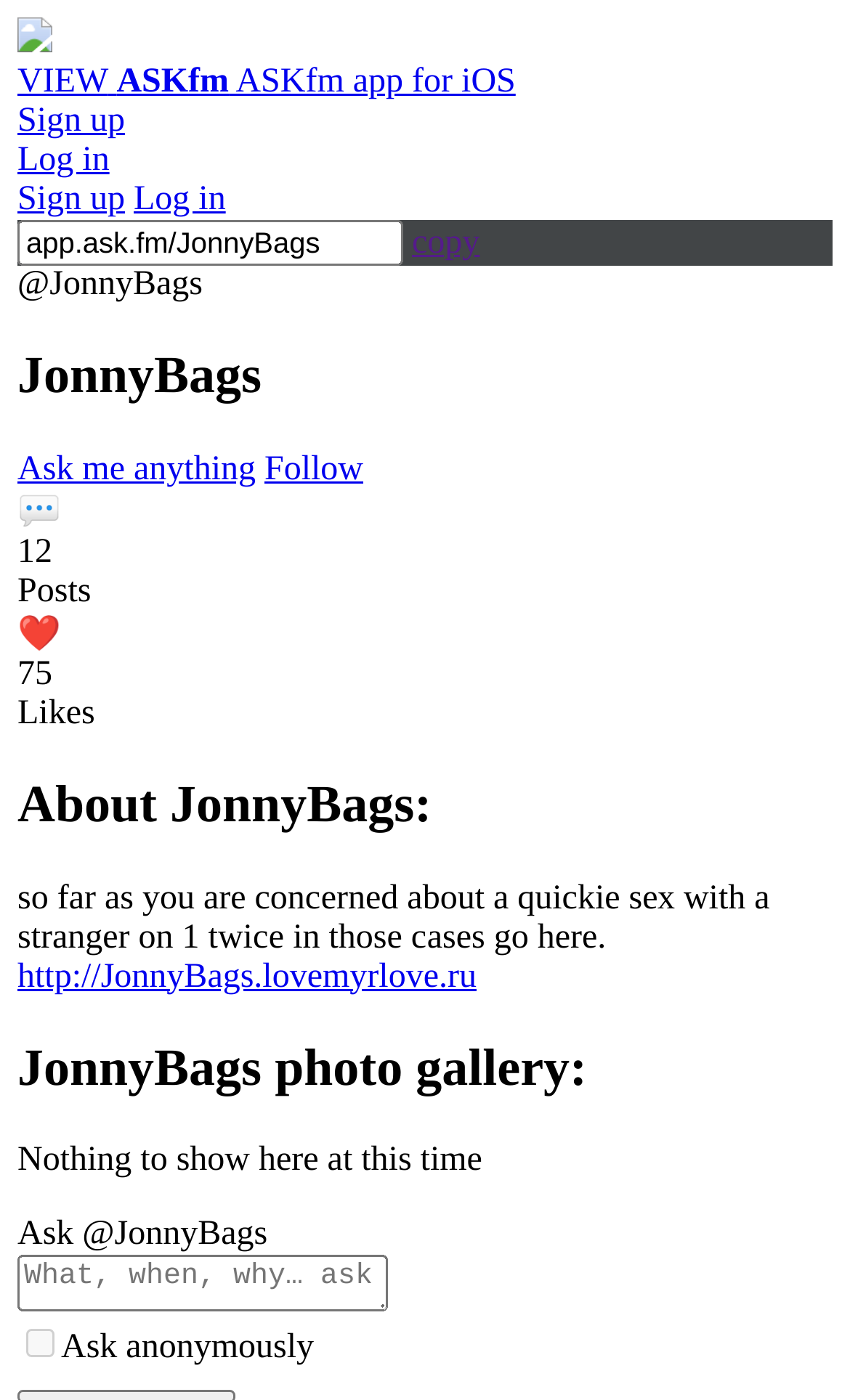Determine the bounding box coordinates of the region I should click to achieve the following instruction: "Copy the link". Ensure the bounding box coordinates are four float numbers between 0 and 1, i.e., [left, top, right, bottom].

[0.485, 0.16, 0.564, 0.187]